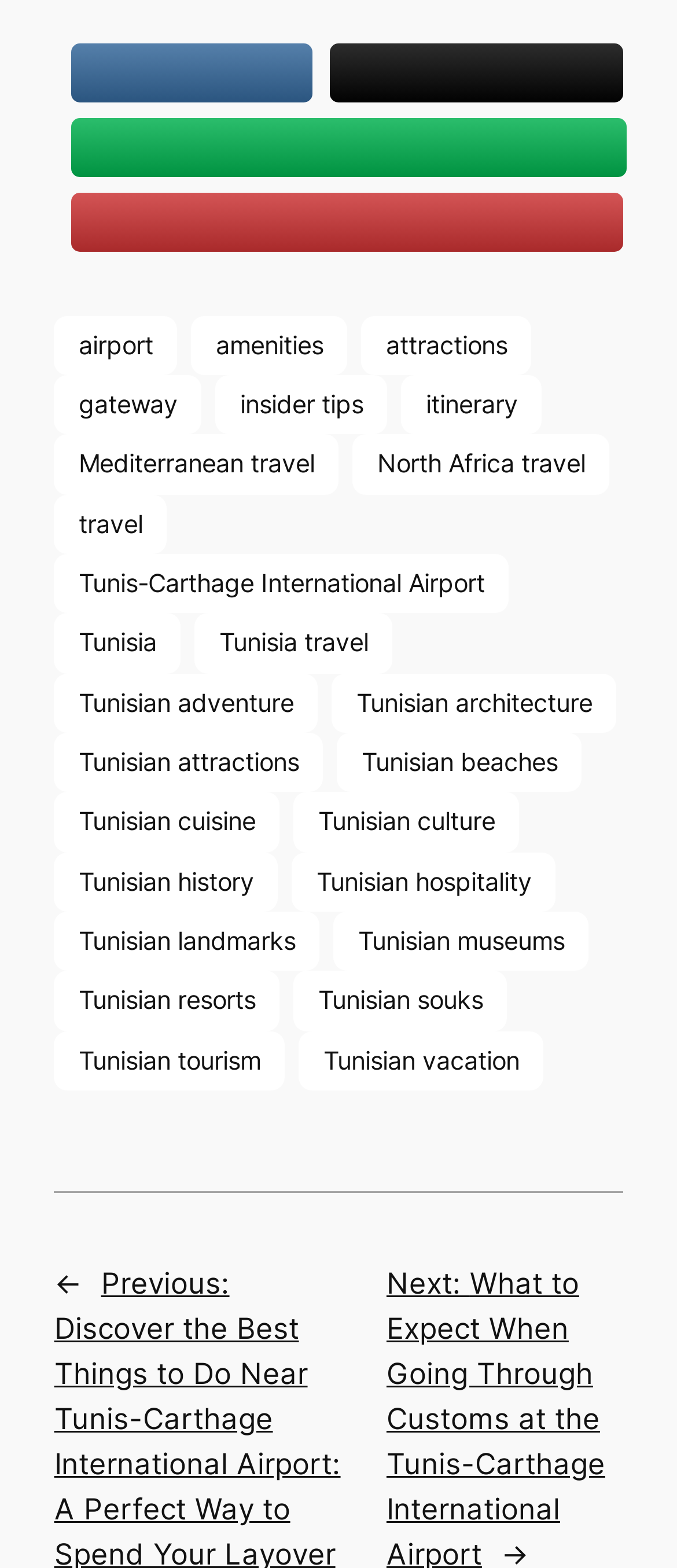How many links are related to Tunisia?
Examine the screenshot and reply with a single word or phrase.

11